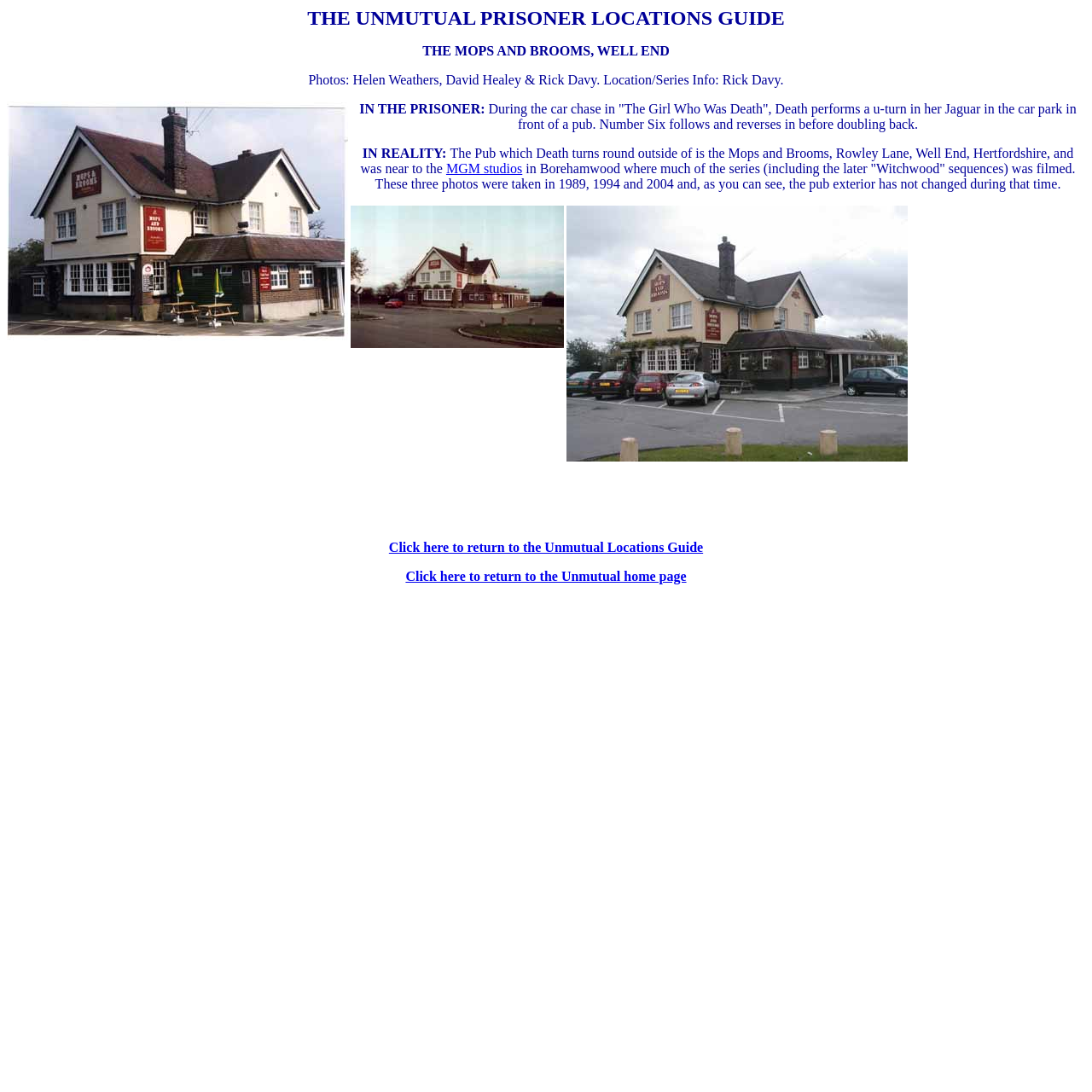What is the name of the pub in the TV series?
Look at the webpage screenshot and answer the question with a detailed explanation.

The question is asking about the name of the pub mentioned in the TV series 'The Prisoner'. From the webpage, we can see that in the section 'IN THE PRISONER:', it is mentioned that 'Death performs a u-turn in her Jaguar in the car park in front of a pub.' Then, in the section 'IN REALITY:', it is mentioned that 'The Pub which Death turns round outside of is the Mops and Brooms...'. Therefore, the answer is 'Mops and Brooms'.